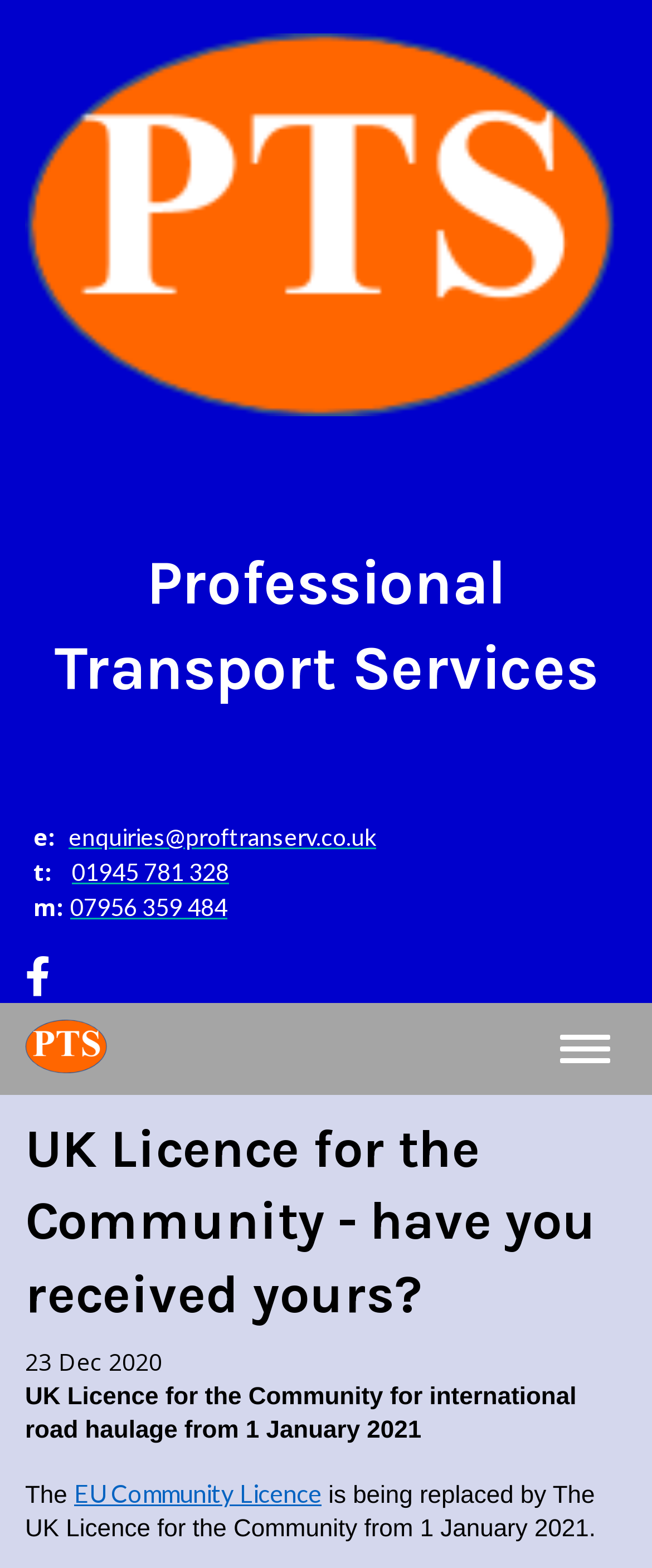What is the name of the transport service?
Please provide a single word or phrase in response based on the screenshot.

Professional Transport Services